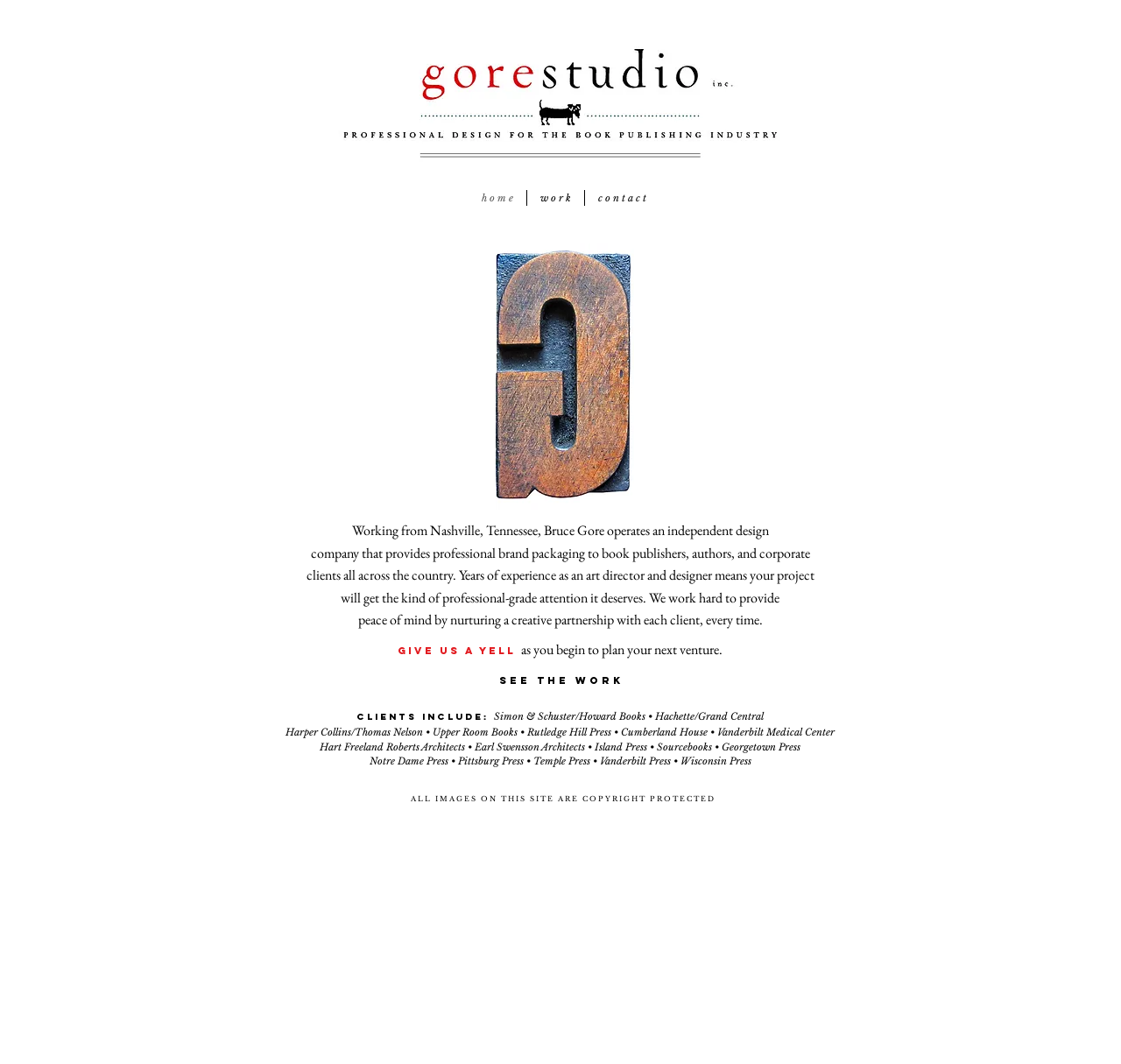What is the name of one of the clients of Gore Studio?
Look at the image and respond with a single word or a short phrase.

Simon & Schuster/Howard Books